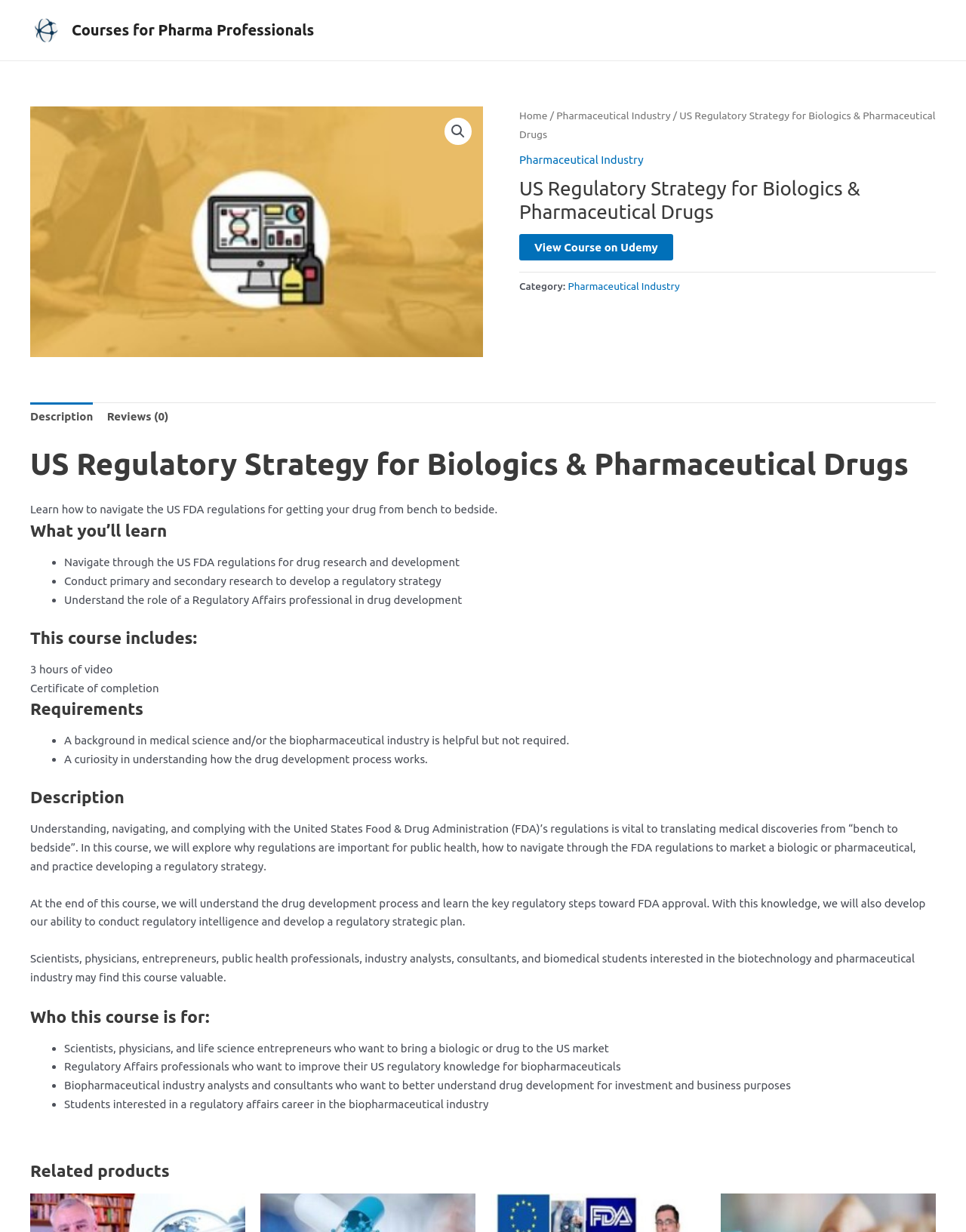Describe in detail what you see on the webpage.

This webpage is about a course on US Regulatory Strategy for Biologics and Pharmaceutical Drugs, targeted at pharmaceutical professionals. At the top left corner, there is a logo of "tech-publish" and a link to "Courses for Pharma Professionals". On the top right corner, there is a search icon and a navigation menu with links to "Home", "Pharmaceutical Industry", and "US Regulatory Strategy for Biologics & Pharmaceutical Drugs".

Below the navigation menu, there is a heading that reads "US Regulatory Strategy for Biologics & Pharmaceutical Drugs" and a button to "View Course on Udemy". The course is categorized under "Pharmaceutical Industry".

The main content of the webpage is divided into tabs, with the "Description" tab selected by default. The description tab contains a heading, a brief summary of the course, and a list of what the course covers, including navigating through the US FDA regulations, conducting primary and secondary research, and understanding the role of a Regulatory Affairs professional.

The course details section lists the course inclusions, such as 3 hours of video and a certificate of completion. The requirements section mentions that a background in medical science and/or the biopharmaceutical industry is helpful but not required, and that a curiosity in understanding how the drug development process works is necessary.

The description section provides a detailed overview of the course, including its importance, objectives, and target audience. The target audience includes scientists, physicians, entrepreneurs, public health professionals, industry analysts, consultants, and biomedical students interested in the biotechnology and pharmaceutical industry.

At the bottom of the page, there is a section on "Related products".